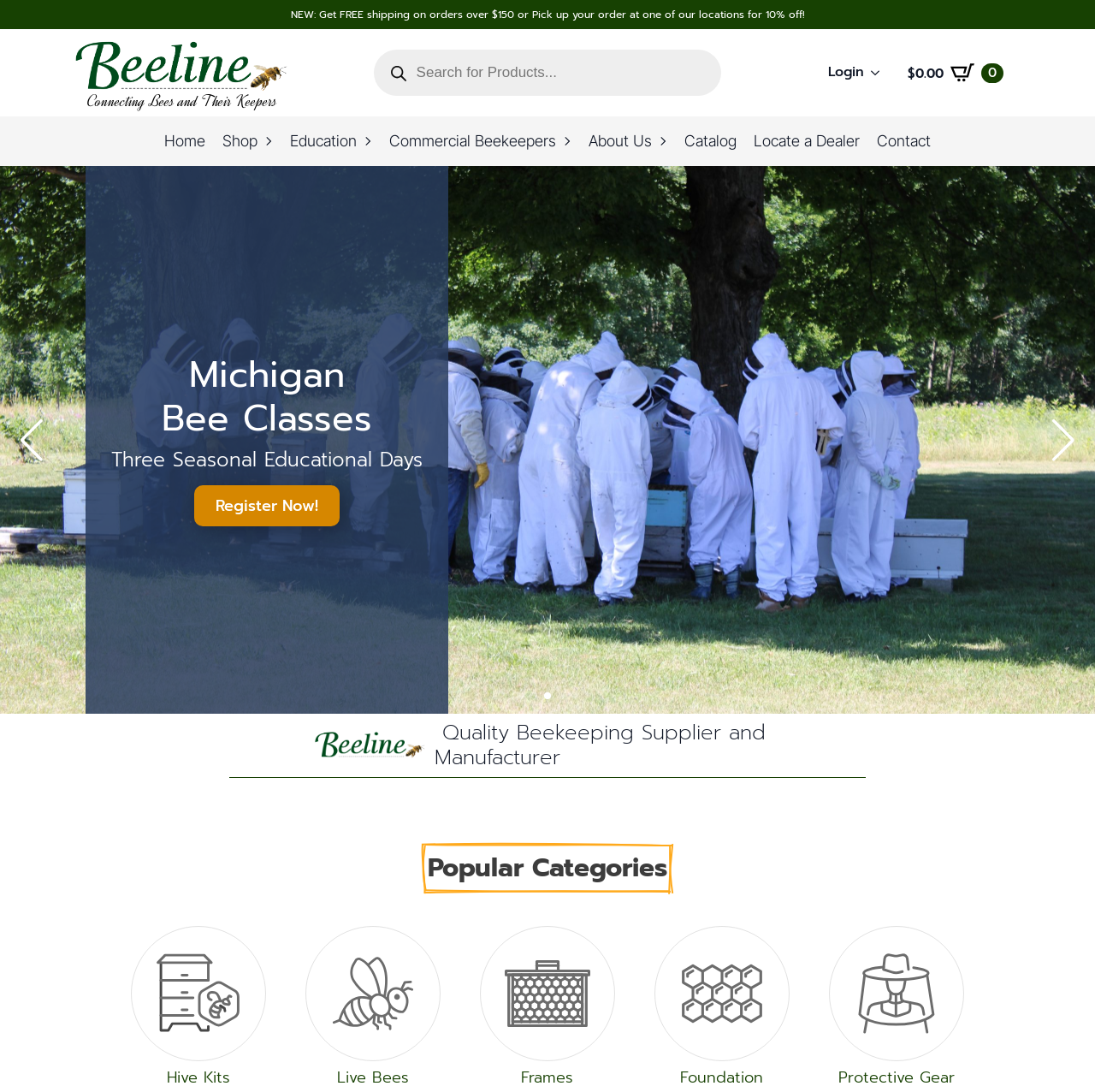What types of products are featured on the homepage?
Based on the visual details in the image, please answer the question thoroughly.

The homepage features various products related to beekeeping, including honey containers, live bees, and more, which are showcased in a slider with multiple sections.